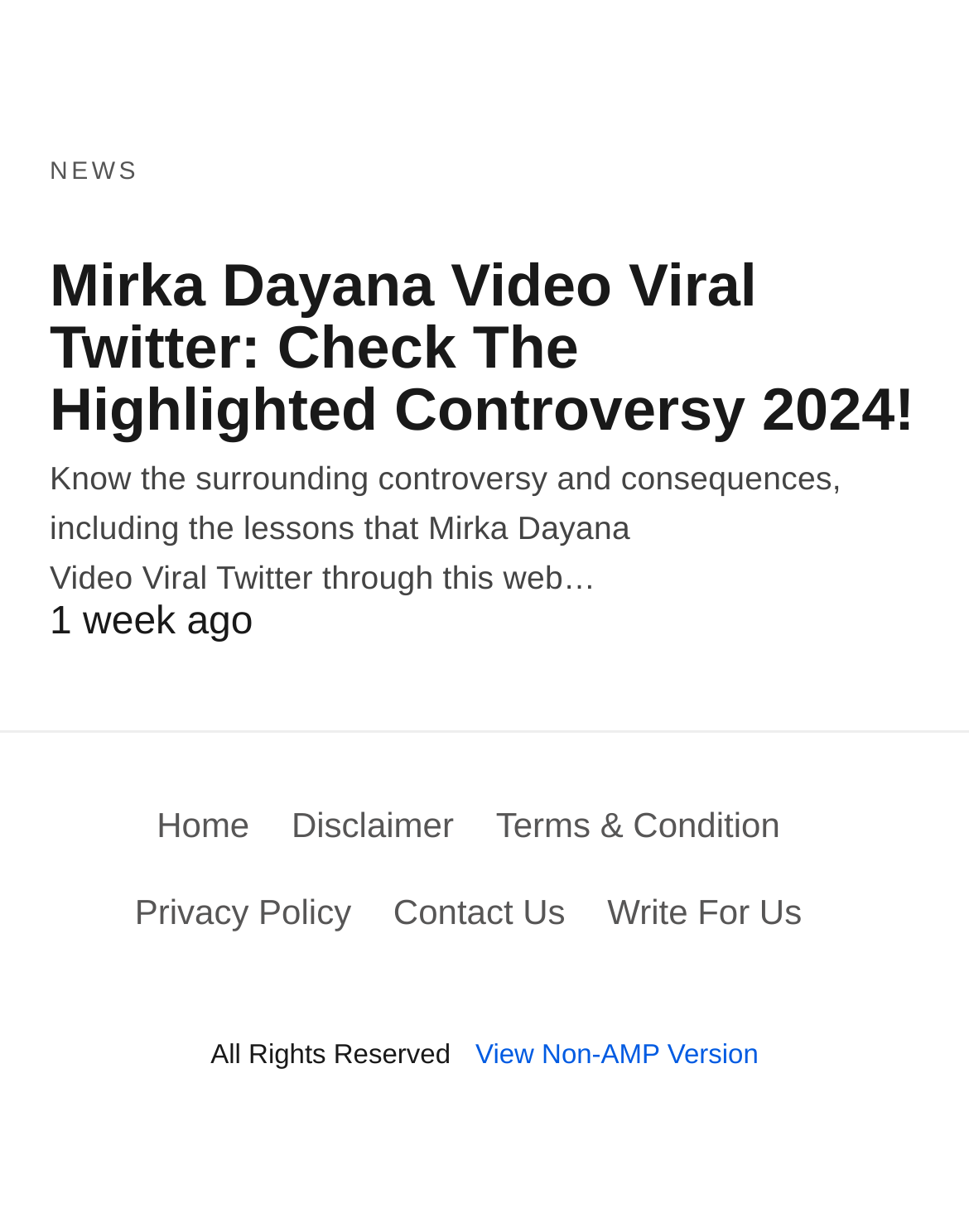What is the purpose of the links at the bottom?
Based on the image, answer the question with a single word or brief phrase.

Navigation